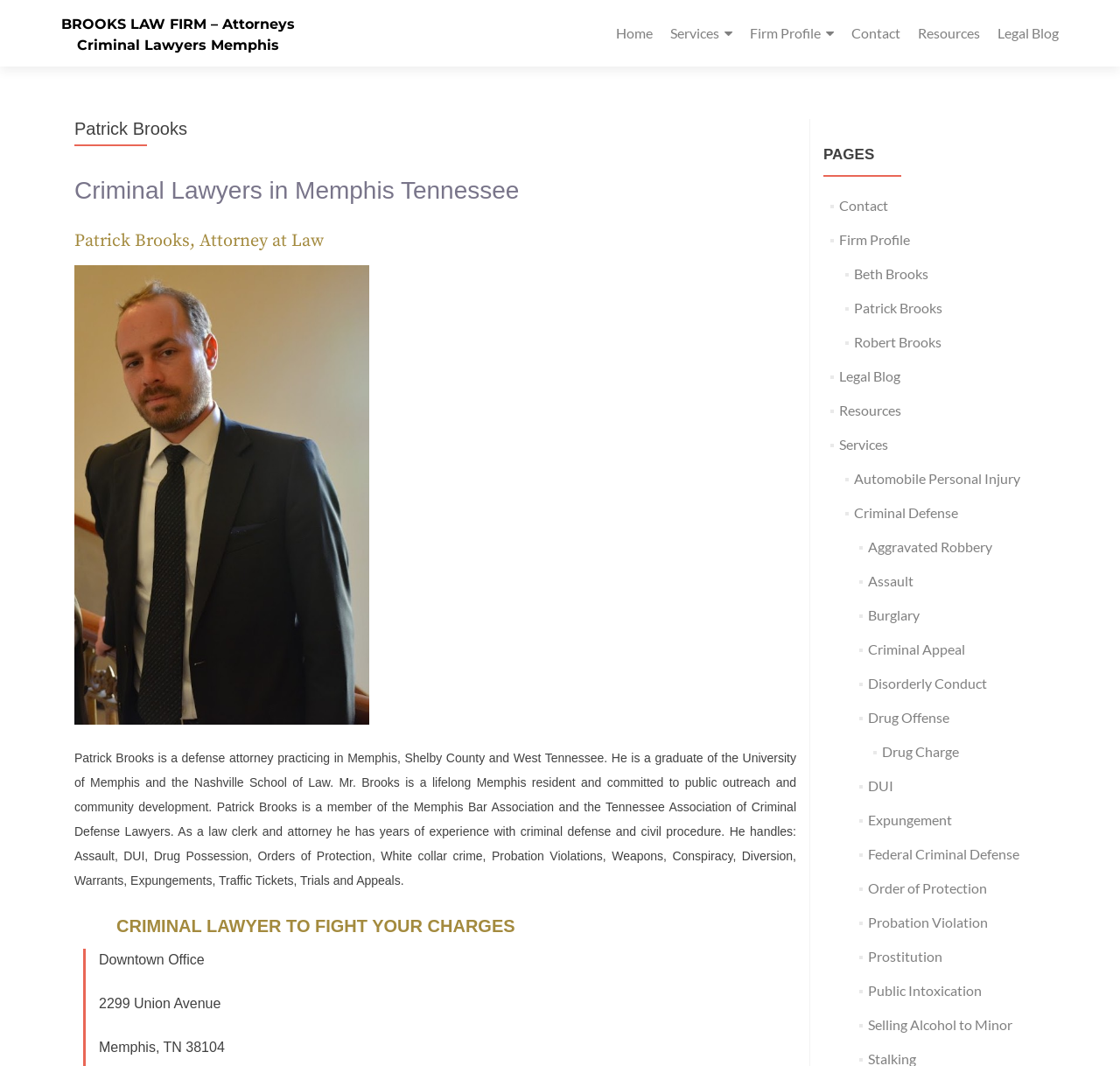Determine the webpage's heading and output its text content.

BROOKS LAW FIRM – Attorneys